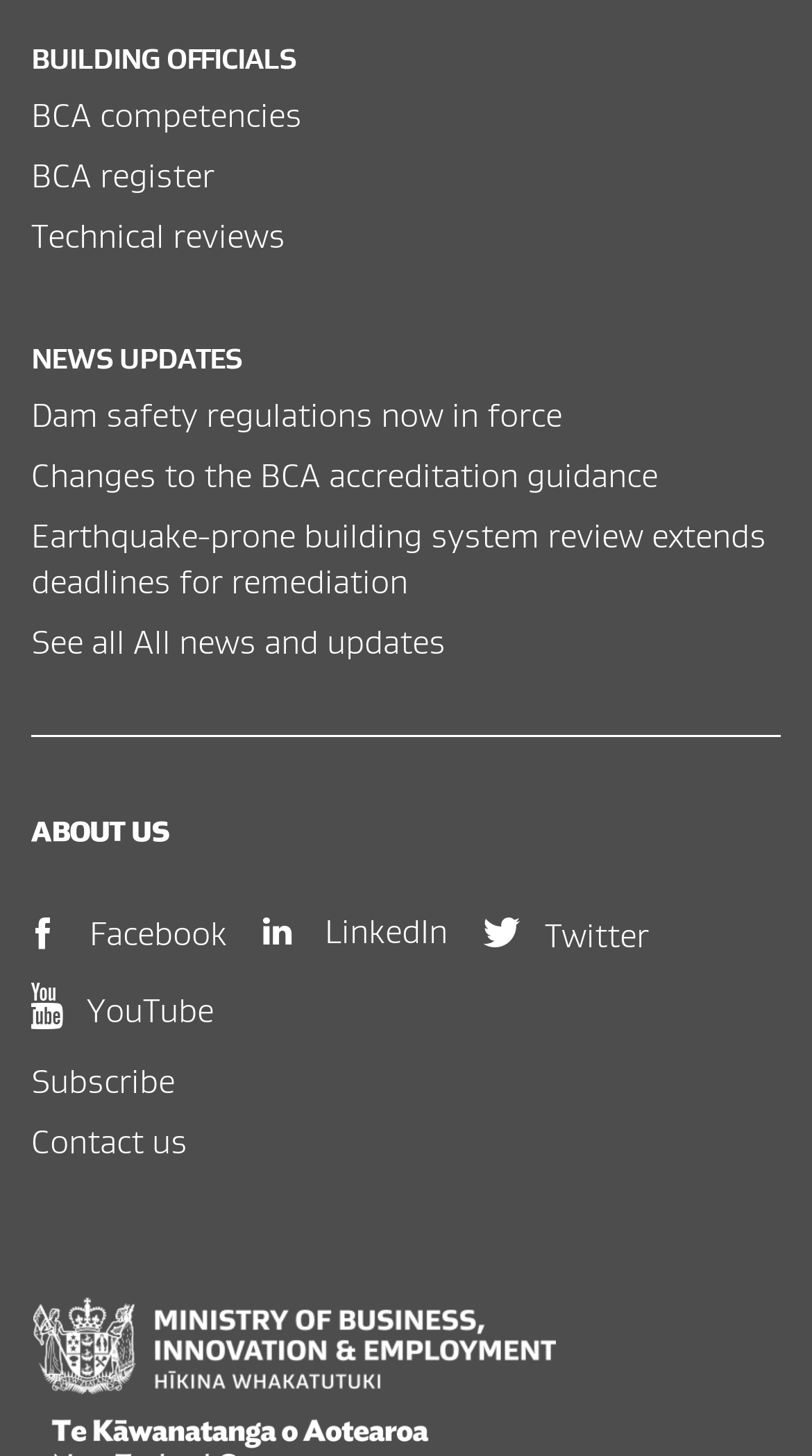What is the last news update link?
Utilize the image to construct a detailed and well-explained answer.

The webpage has a section 'NEWS UPDATES' with several links, and the last link is 'See all All news and updates', which suggests that it is the last news update link.